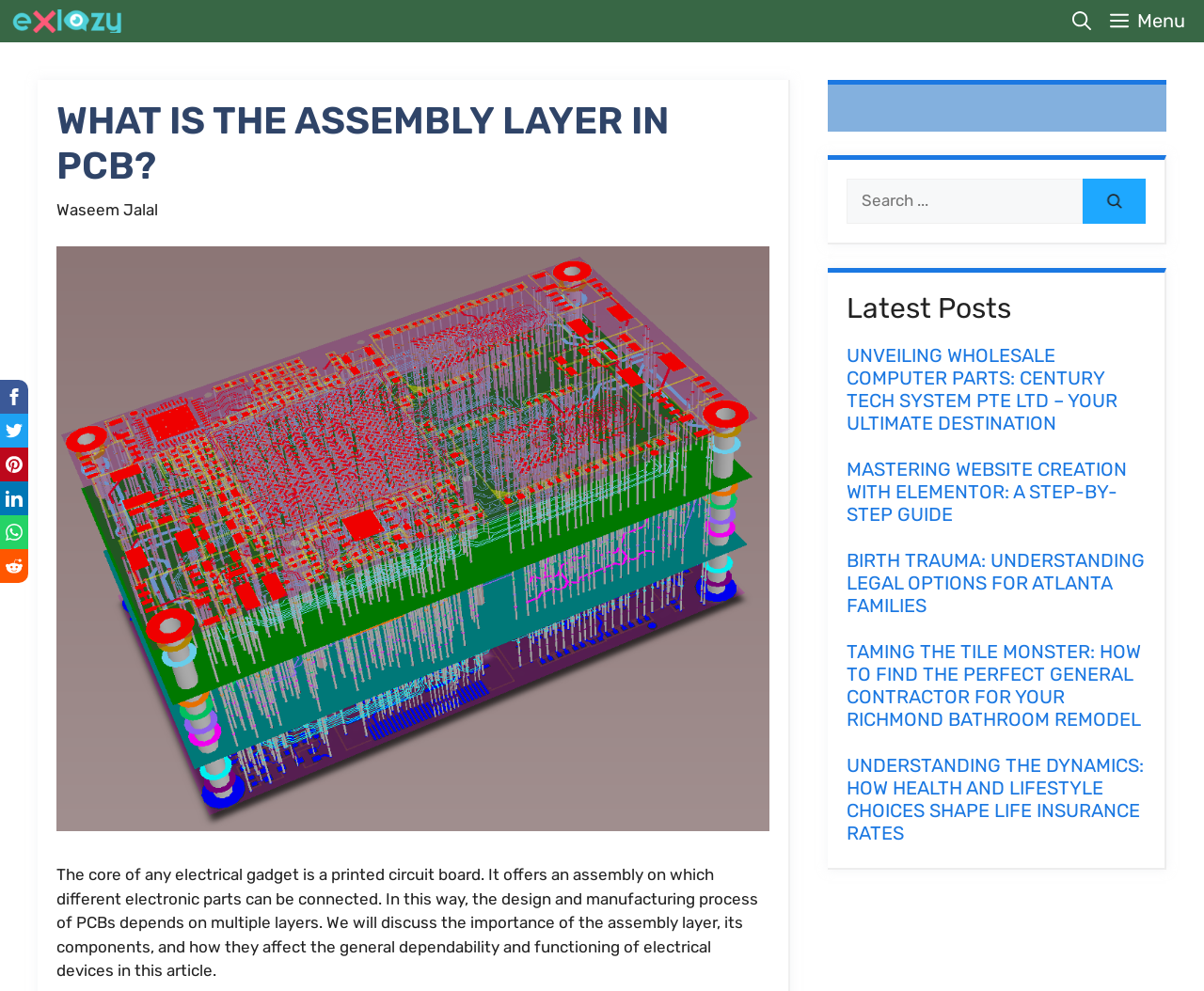What is the purpose of the search box? Please answer the question using a single word or phrase based on the image.

To search the website